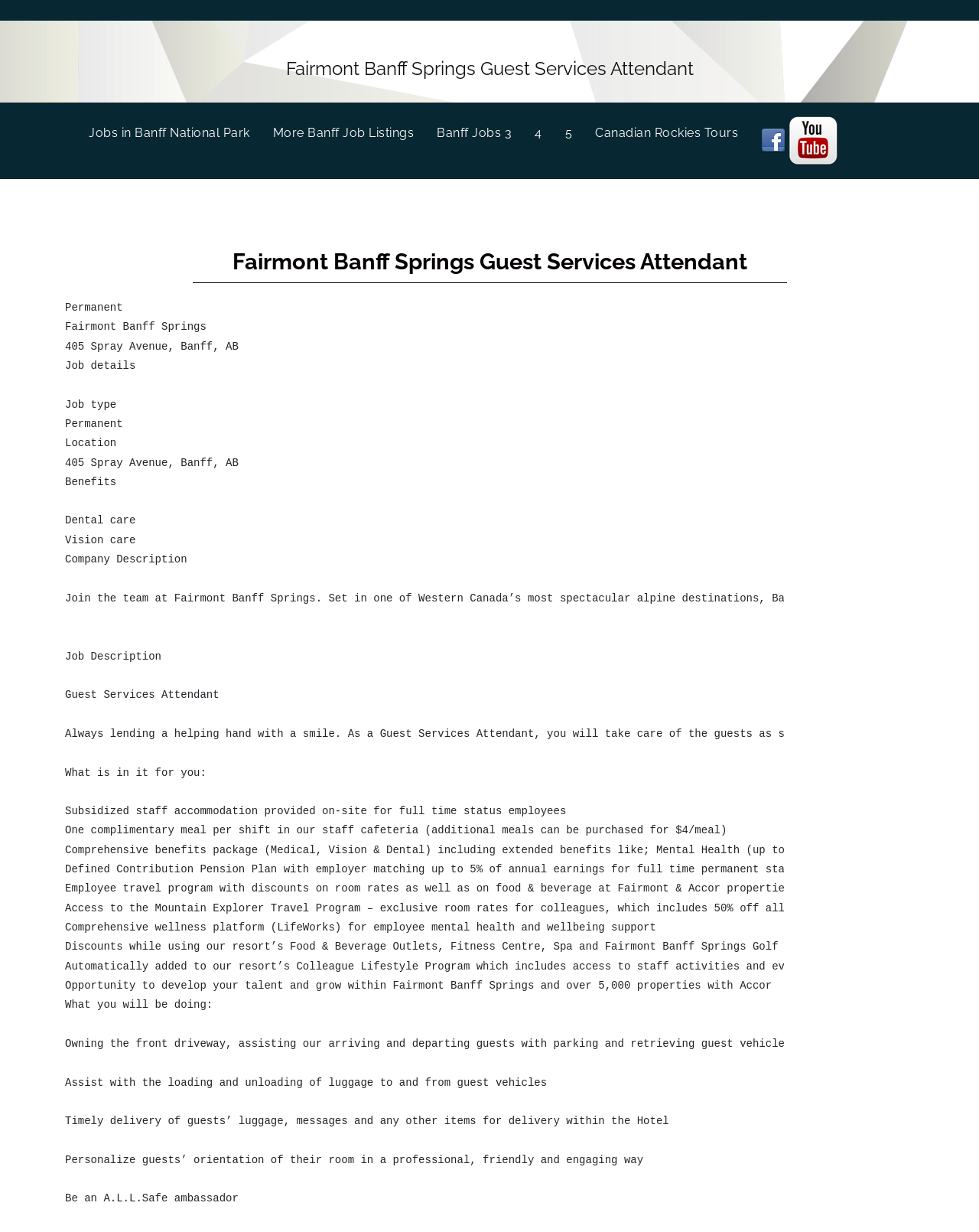What is the purpose of the 'Fairmont Banff Springs Guest Services Attendant' link?
Please give a detailed and elaborate answer to the question.

Based on the link 'Fairmont Banff Springs Guest Services Attendant' with bounding box coordinates [0.066, 0.047, 0.934, 0.071] and its corresponding heading with bounding box coordinates [0.196, 0.201, 0.804, 0.23], I can infer that the purpose of the link is for job application.